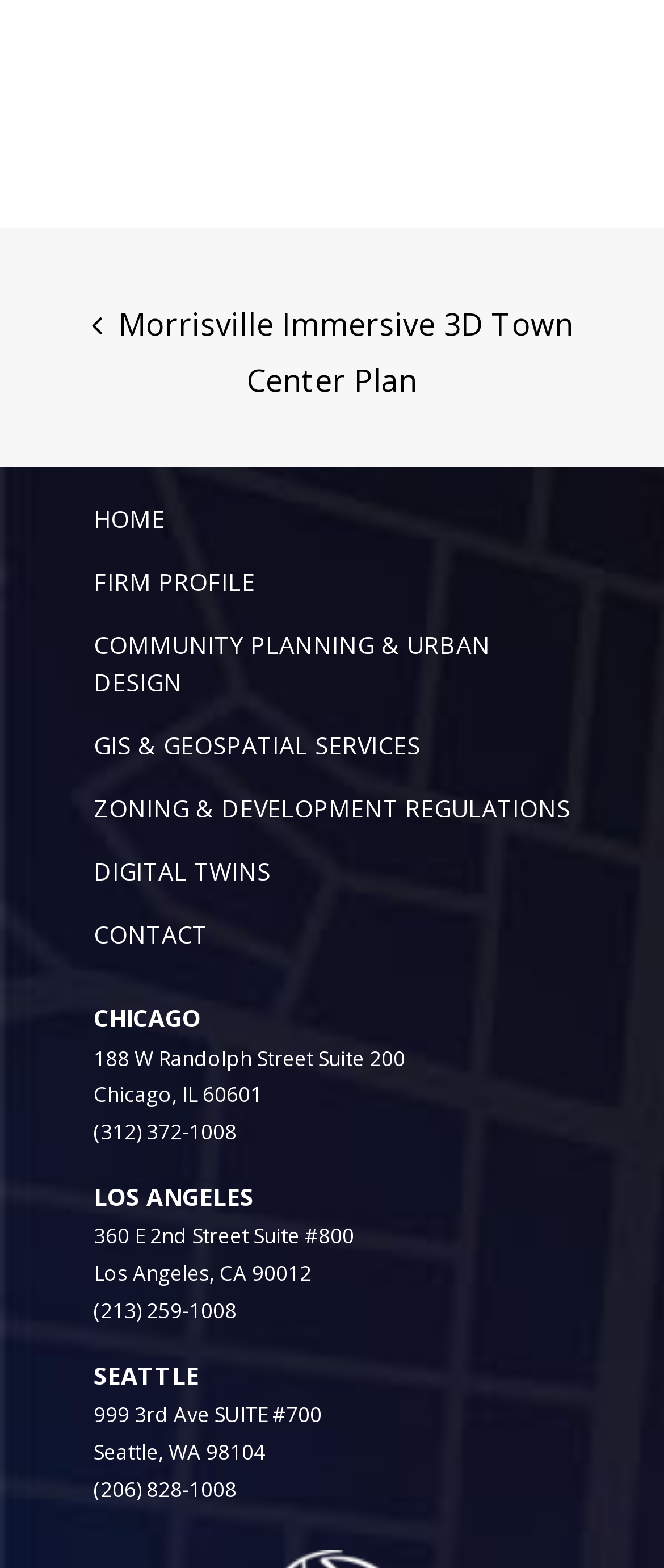Locate the bounding box of the UI element with the following description: "CONTACT".

[0.141, 0.586, 0.313, 0.606]